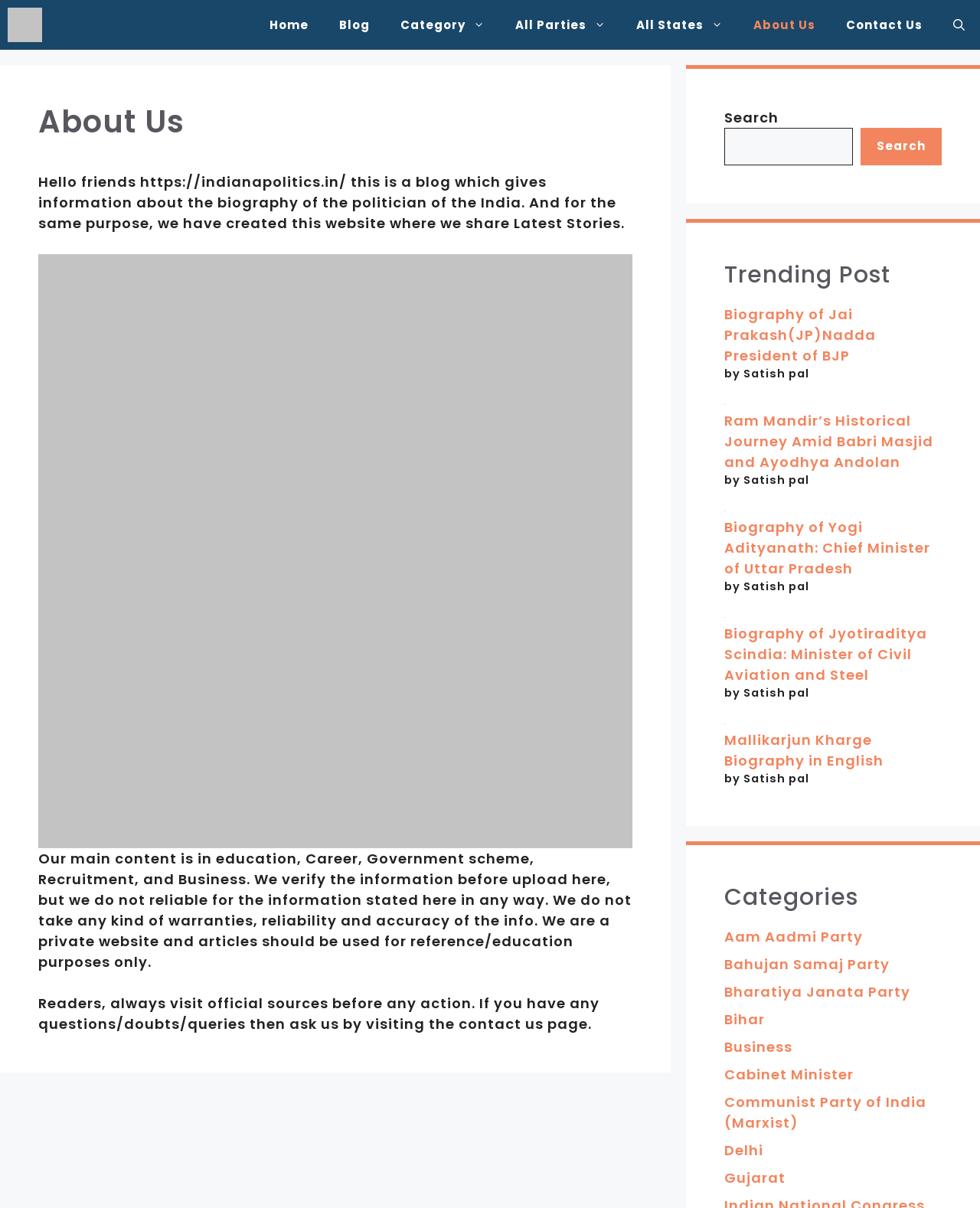Identify the bounding box coordinates for the element you need to click to achieve the following task: "Click on the 'Home' link". Provide the bounding box coordinates as four float numbers between 0 and 1, in the form [left, top, right, bottom].

[0.259, 0.0, 0.33, 0.041]